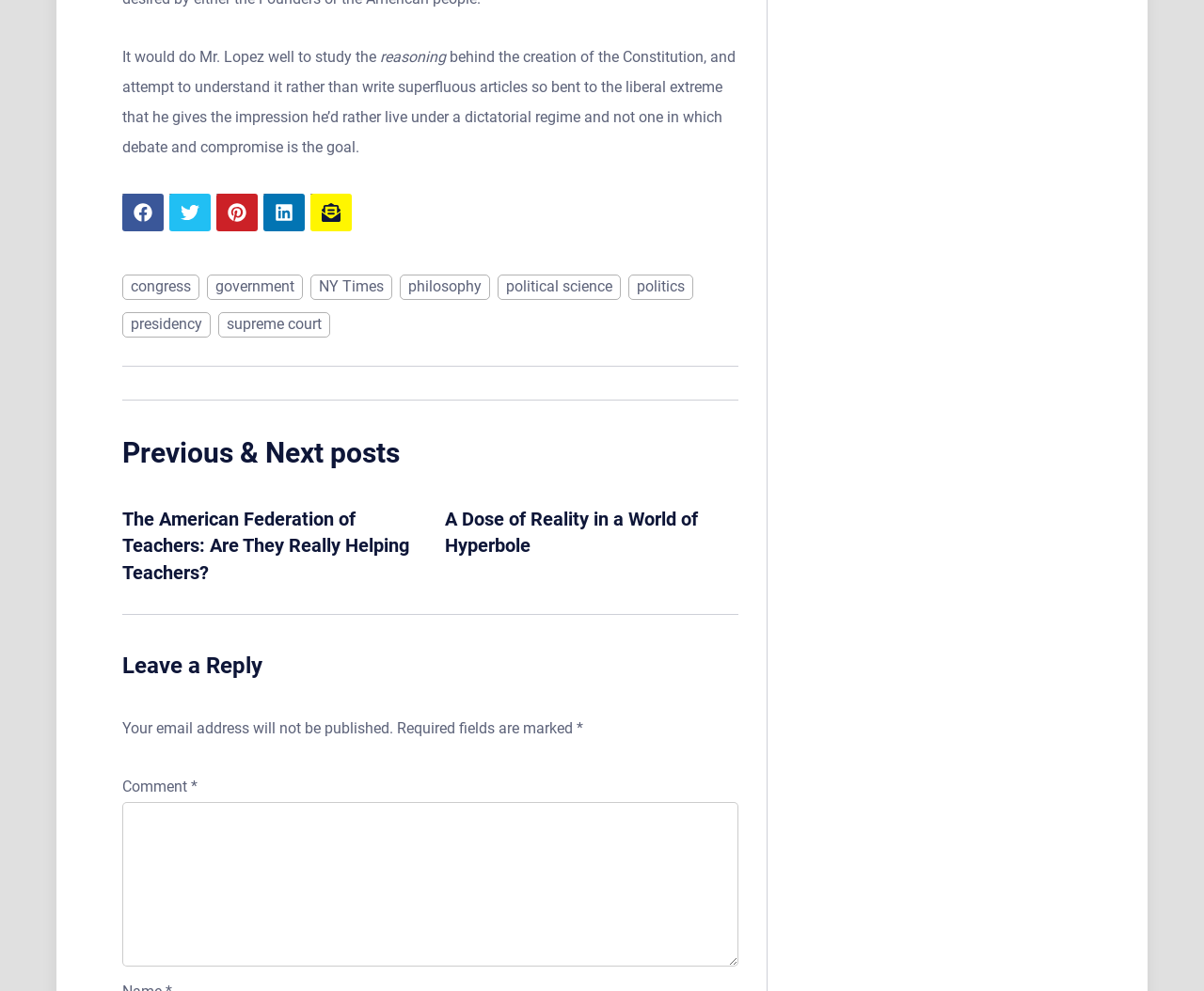Identify the bounding box coordinates of the clickable section necessary to follow the following instruction: "Leave a reply". The coordinates should be presented as four float numbers from 0 to 1, i.e., [left, top, right, bottom].

[0.102, 0.654, 0.613, 0.692]